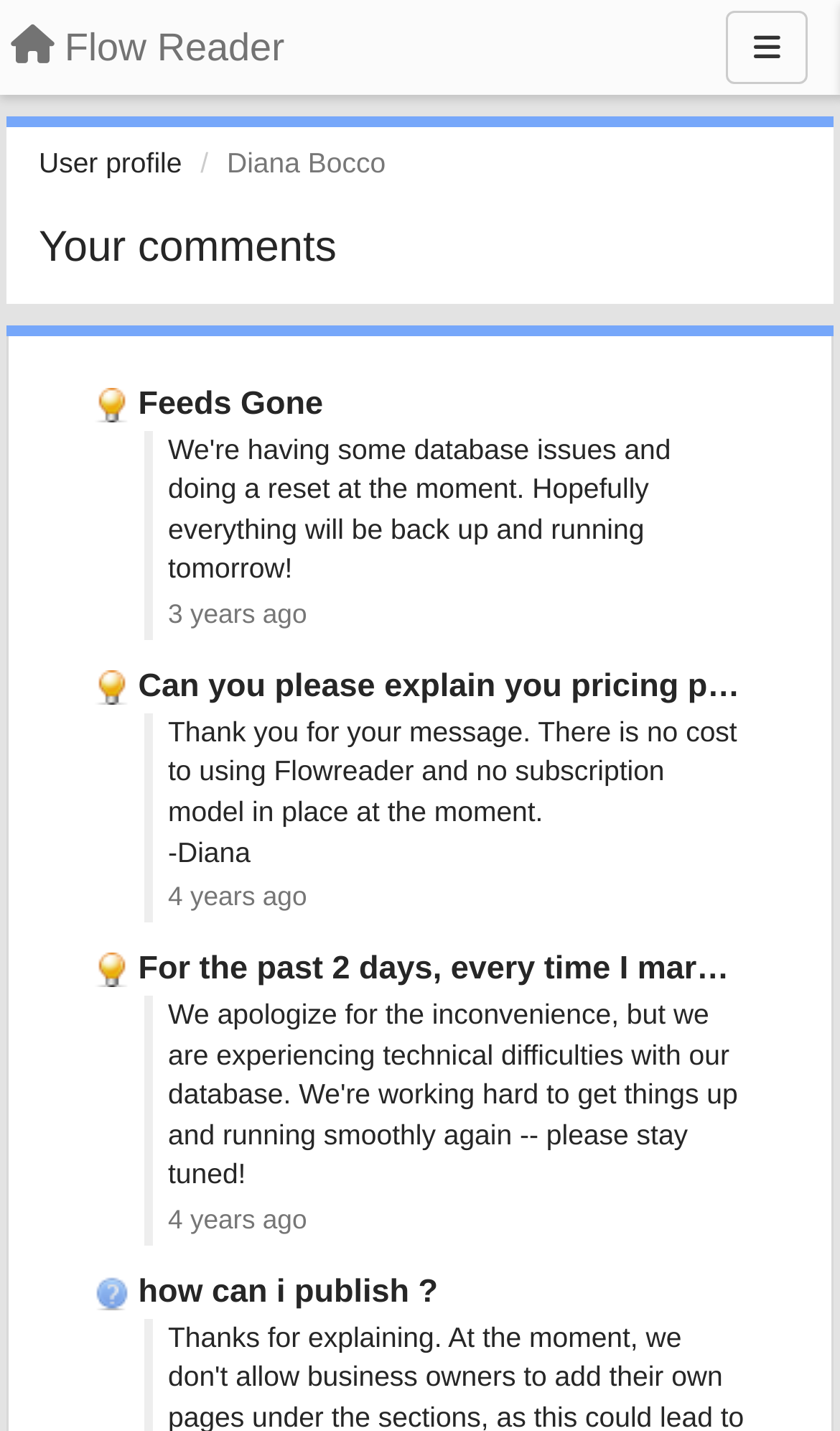Locate the bounding box coordinates of the clickable element to fulfill the following instruction: "Browse TECH". Provide the coordinates as four float numbers between 0 and 1 in the format [left, top, right, bottom].

None